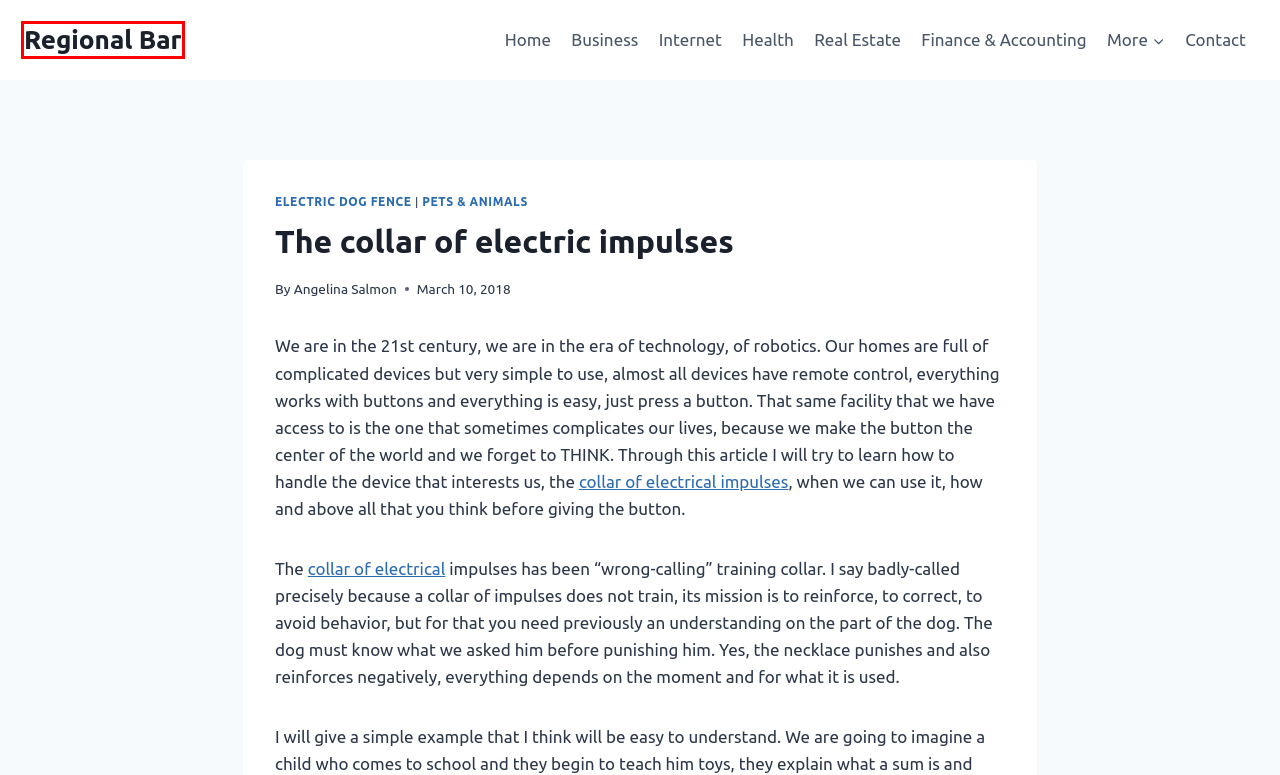Given a screenshot of a webpage featuring a red bounding box, identify the best matching webpage description for the new page after the element within the red box is clicked. Here are the options:
A. Regional Bar
B. Electric Dog Fence - Regional Bar
C. Dog Collar Unique Product presentation - Regional Bar
D. Internet - Regional Bar
E. HOW DO I FIND THE RIGHT MANUFACTURER FOR ELECTRIC DOG FENCE MANUFACTURER? - Regional Bar
F. Real Estate - Regional Bar
G. Pets & Animals - Regional Bar
H. Contact - Regional Bar

A